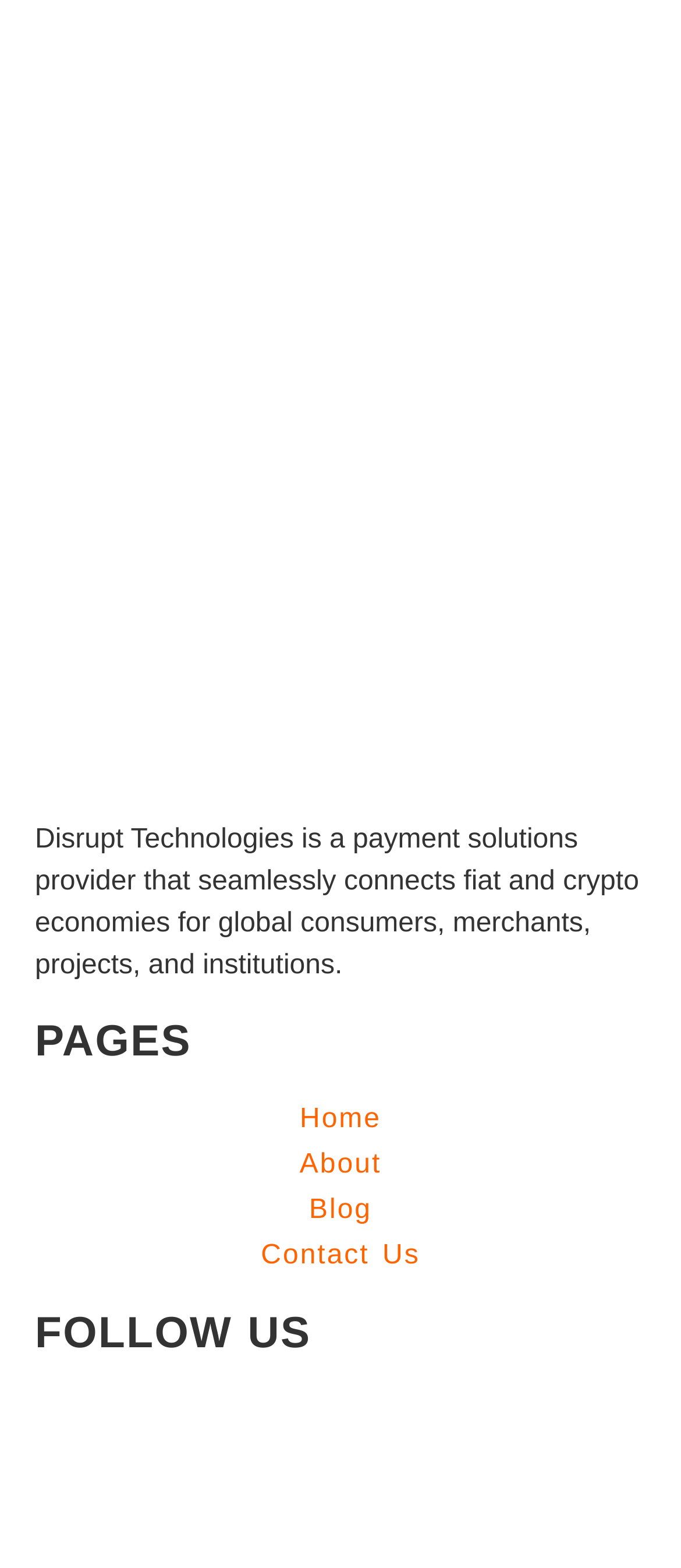Provide the bounding box coordinates for the specified HTML element described in this description: "About". The coordinates should be four float numbers ranging from 0 to 1, in the format [left, top, right, bottom].

[0.051, 0.729, 0.949, 0.758]